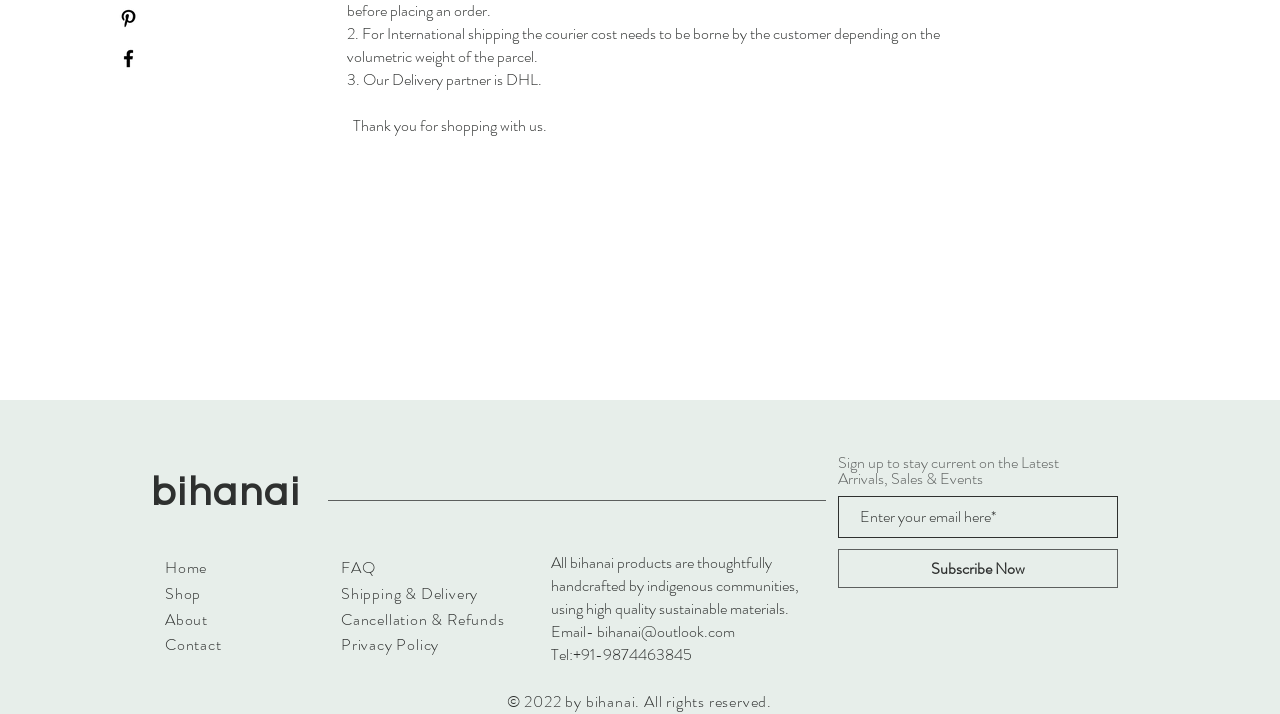Using the given description, provide the bounding box coordinates formatted as (top-left x, top-left y, bottom-right x, bottom-right y), with all values being floating point numbers between 0 and 1. Description: Shipping & Delivery

[0.266, 0.815, 0.374, 0.847]